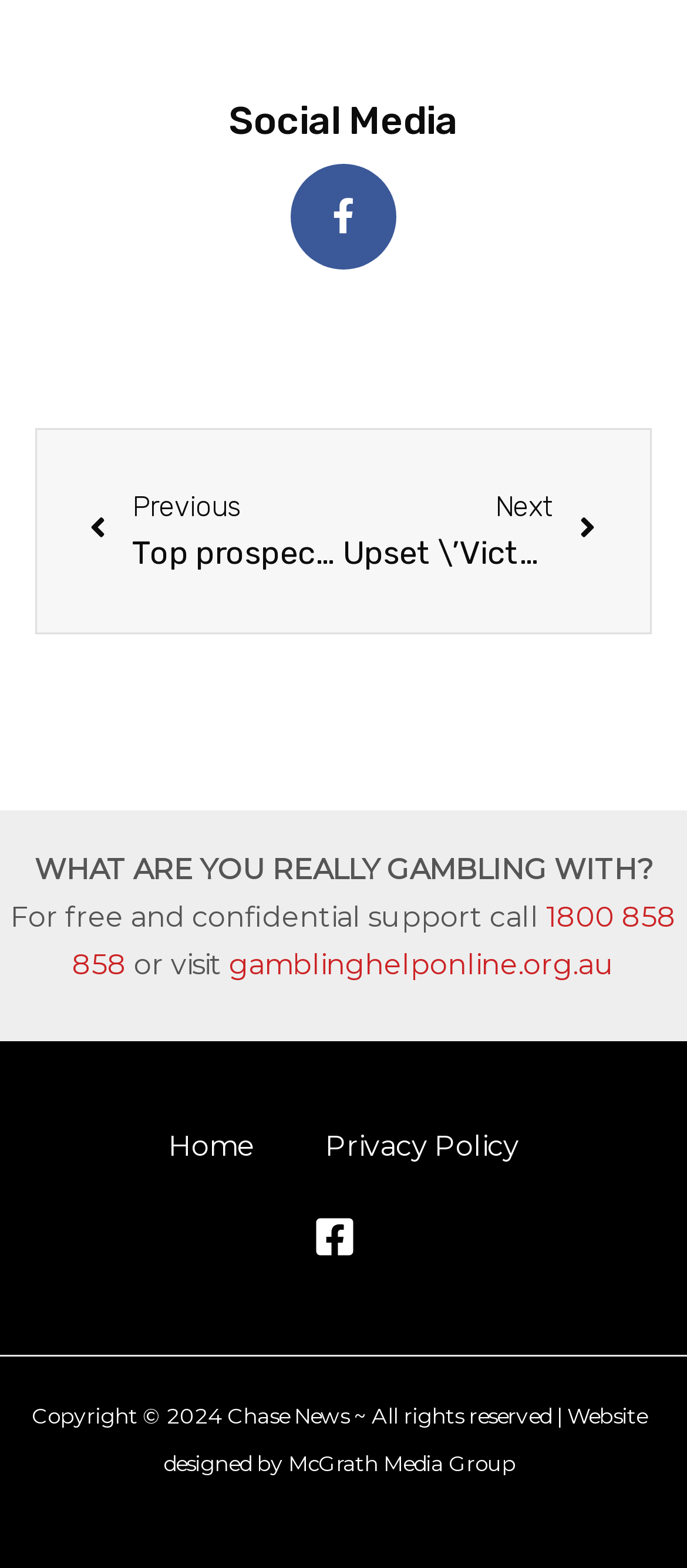What is the navigation menu item that comes after 'Home'?
Please craft a detailed and exhaustive response to the question.

I looked at the navigation menu element and found the link elements inside it. The link element that comes after 'Home' is 'Privacy Policy'.